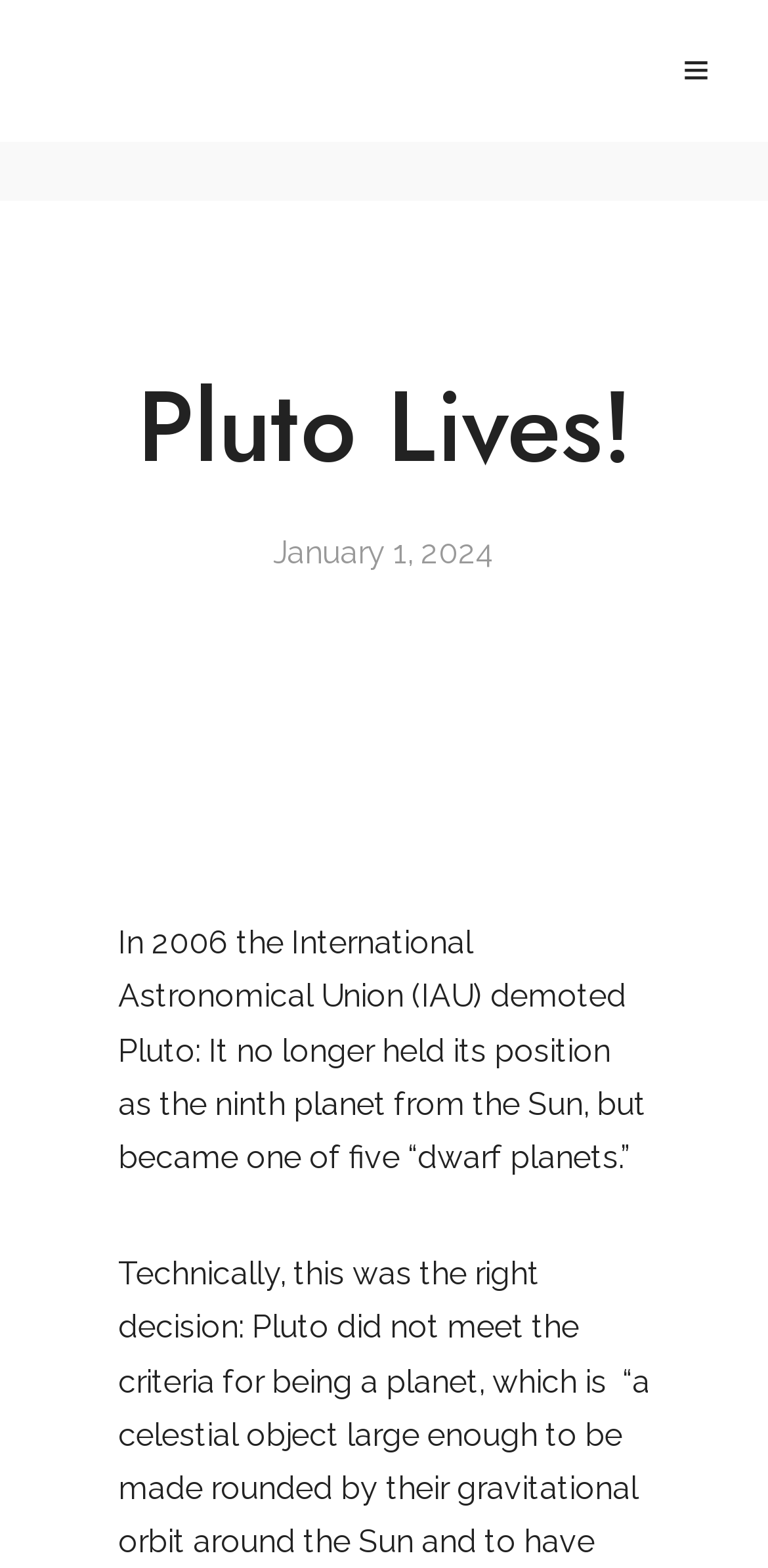Respond with a single word or short phrase to the following question: 
What is the date mentioned on the webpage?

January 1, 2024